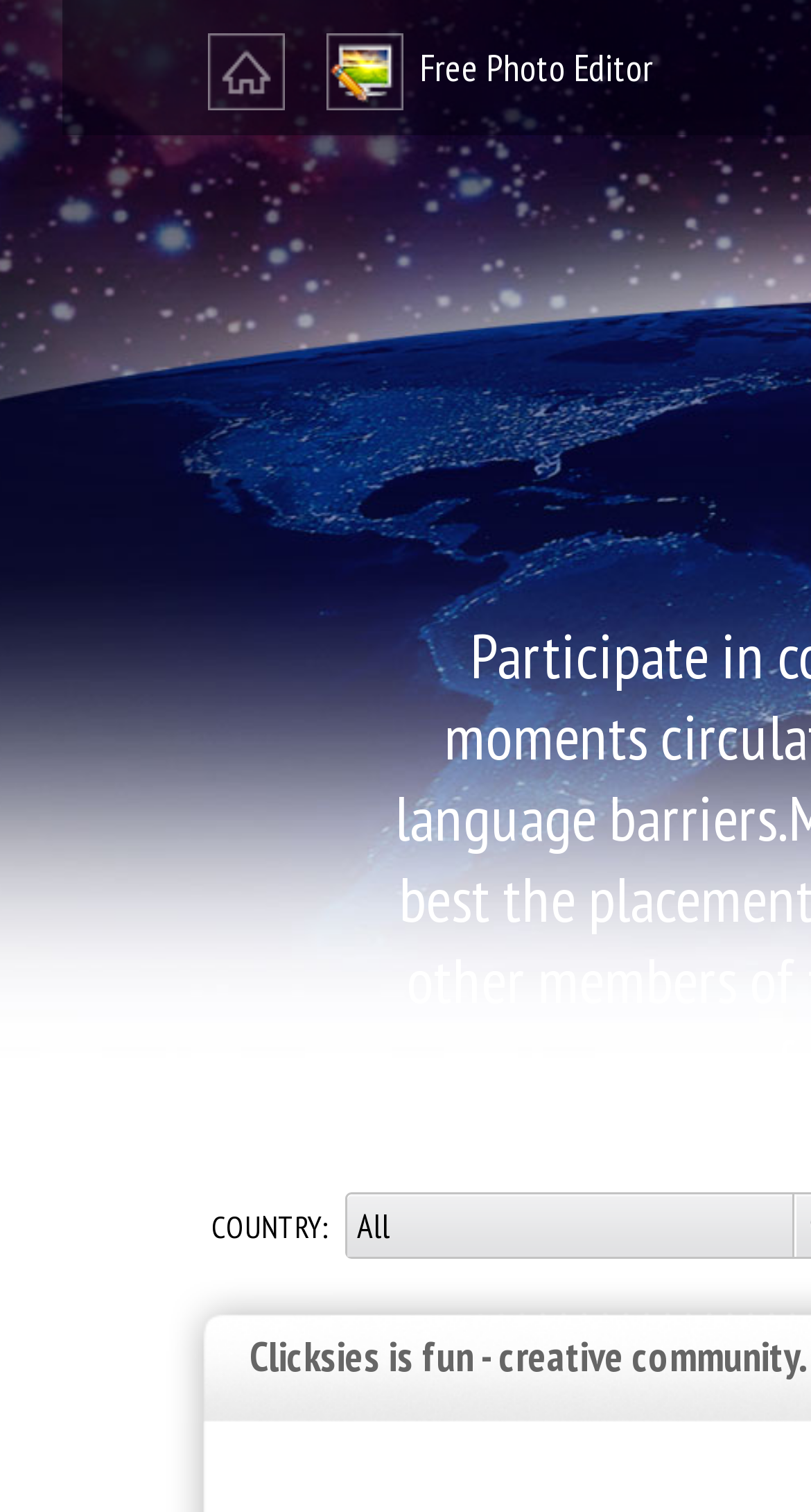Refer to the element description alt="Home" and identify the corresponding bounding box in the screenshot. Format the coordinates as (top-left x, top-left y, bottom-right x, bottom-right y) with values in the range of 0 to 1.

[0.256, 0.029, 0.351, 0.061]